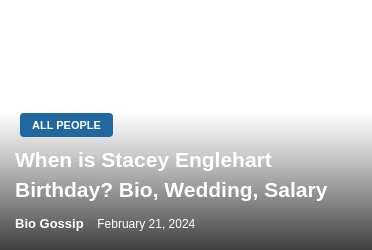What is the label on the blue button?
Using the image as a reference, answer the question with a short word or phrase.

ALL PEOPLE